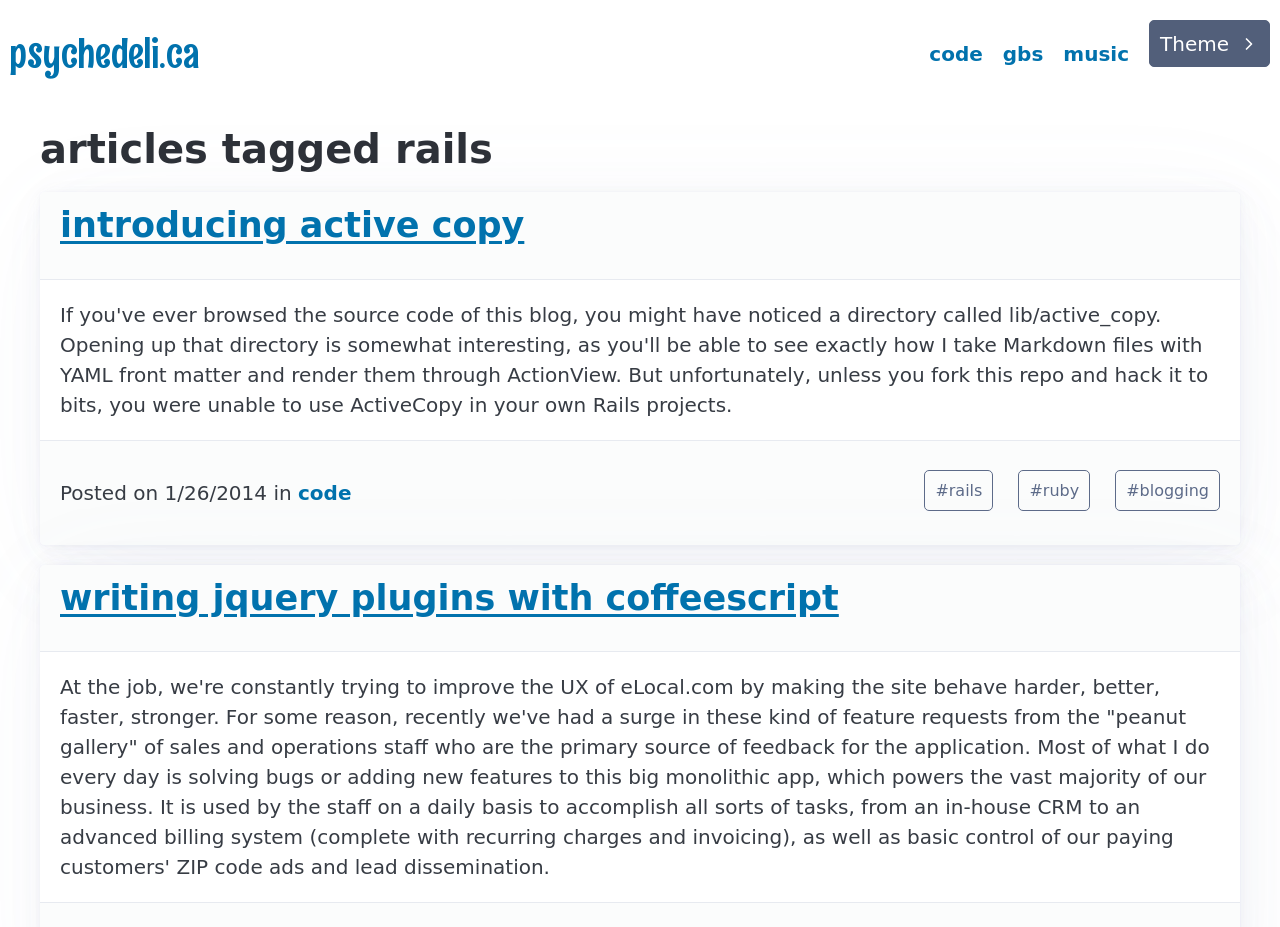Bounding box coordinates should be in the format (top-left x, top-left y, bottom-right x, bottom-right y) and all values should be floating point numbers between 0 and 1. Determine the bounding box coordinate for the UI element described as: writing jquery plugins with coffeescript

[0.047, 0.623, 0.655, 0.666]